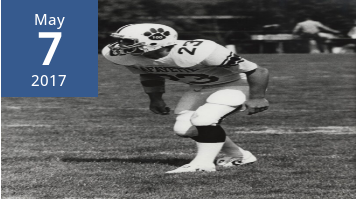Explain the details of the image comprehensively.

The image captures a moment from a football game, showcasing a player in action. Dressed in a white uniform marked with the number "23," the athlete is poised on the field, possibly preparing to make a strategic play. The background suggests a vibrant atmosphere typical of an outdoor sporting event, with blurred figures of fans and teammates, adding to the sense of excitement. Highlighted in the corner is the date "May 7, 2017," providing a temporal context to this spirited scene. This image might evoke nostalgia for fans and players alike, as it encapsulates the dedication and athleticism inherent in the sport.